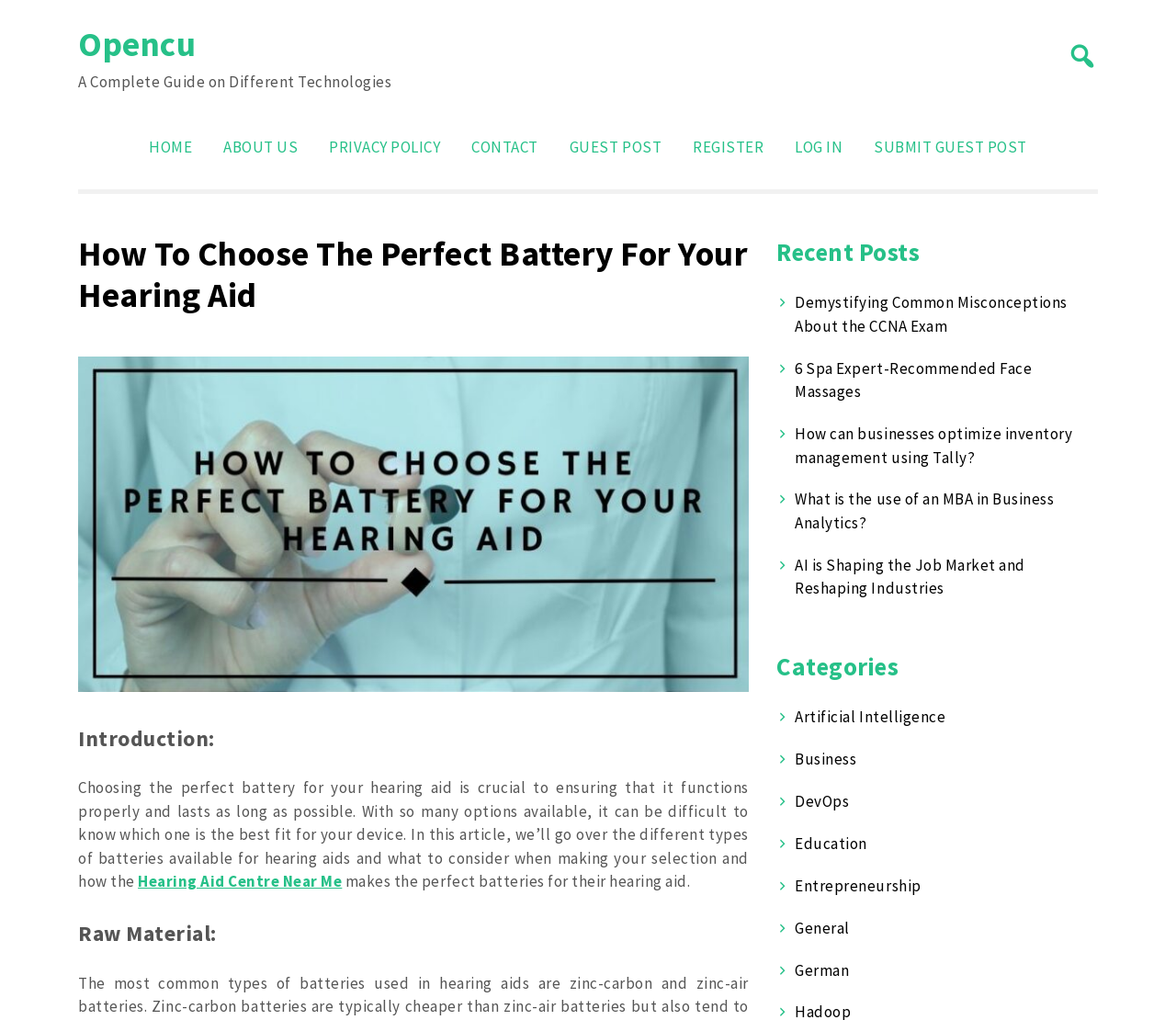What is the topic of the article?
Offer a detailed and exhaustive answer to the question.

The topic of the article can be determined by looking at the heading 'How To Choose The Perfect Battery For Your Hearing Aid' and the content of the article, which discusses the different types of batteries available for hearing aids and what to consider when making a selection.